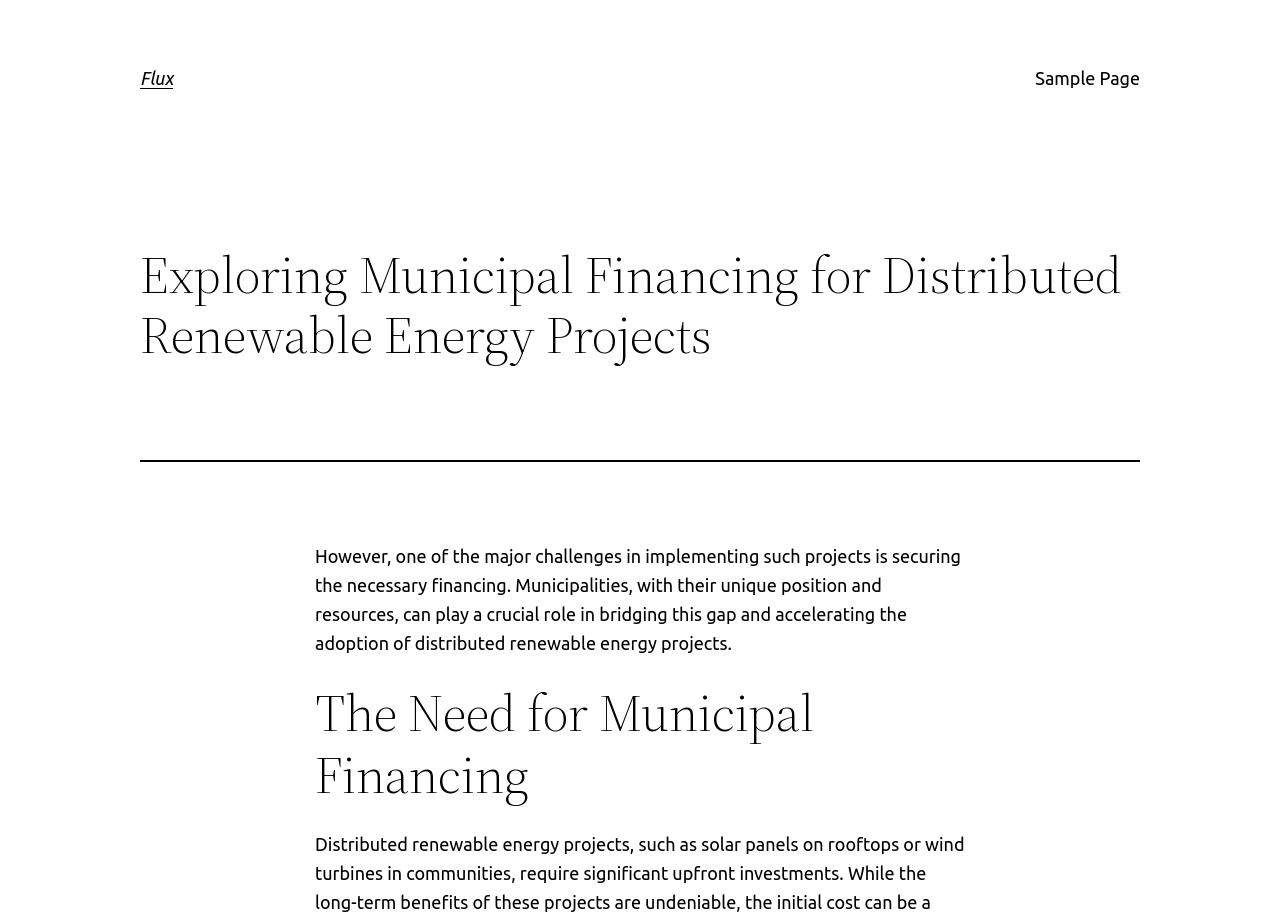Determine the bounding box for the UI element that matches this description: "Flux".

[0.109, 0.074, 0.135, 0.096]